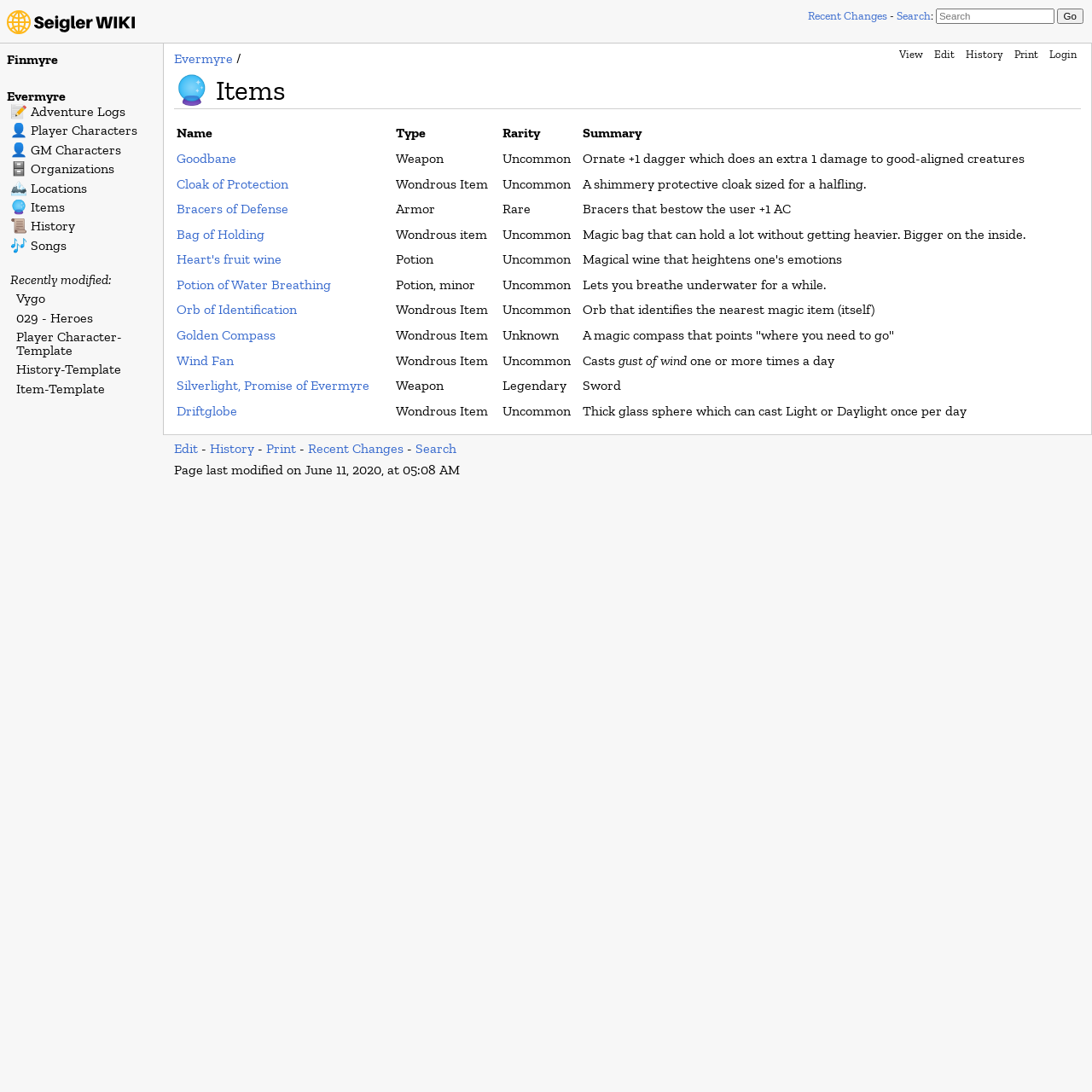Find the bounding box coordinates of the element you need to click on to perform this action: 'Search for items'. The coordinates should be represented by four float values between 0 and 1, in the format [left, top, right, bottom].

[0.857, 0.008, 0.965, 0.022]